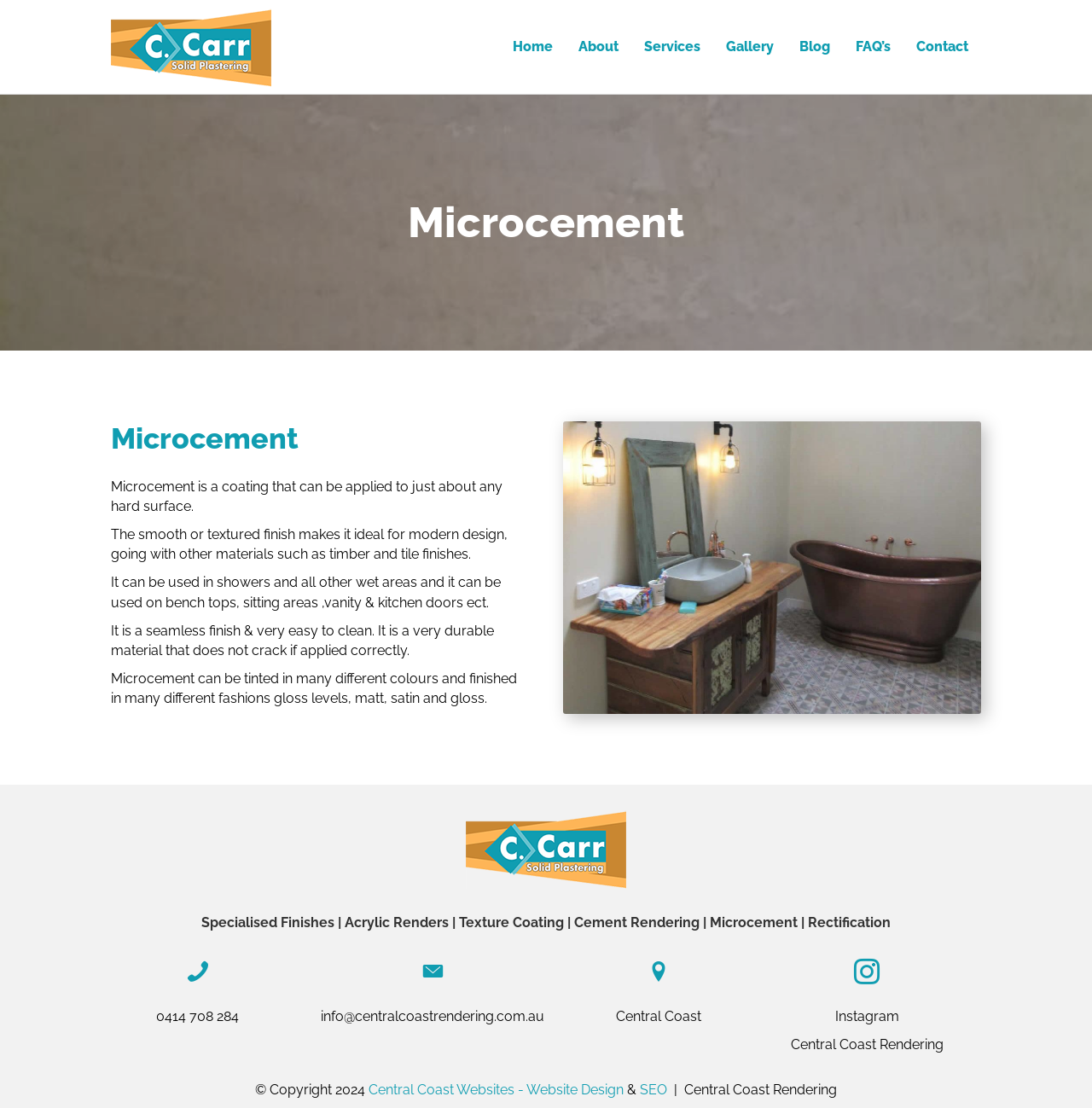What is the phone number?
Offer a detailed and exhaustive answer to the question.

The phone number is obtained from the static text element '0414 708 284' at the bottom of the webpage.